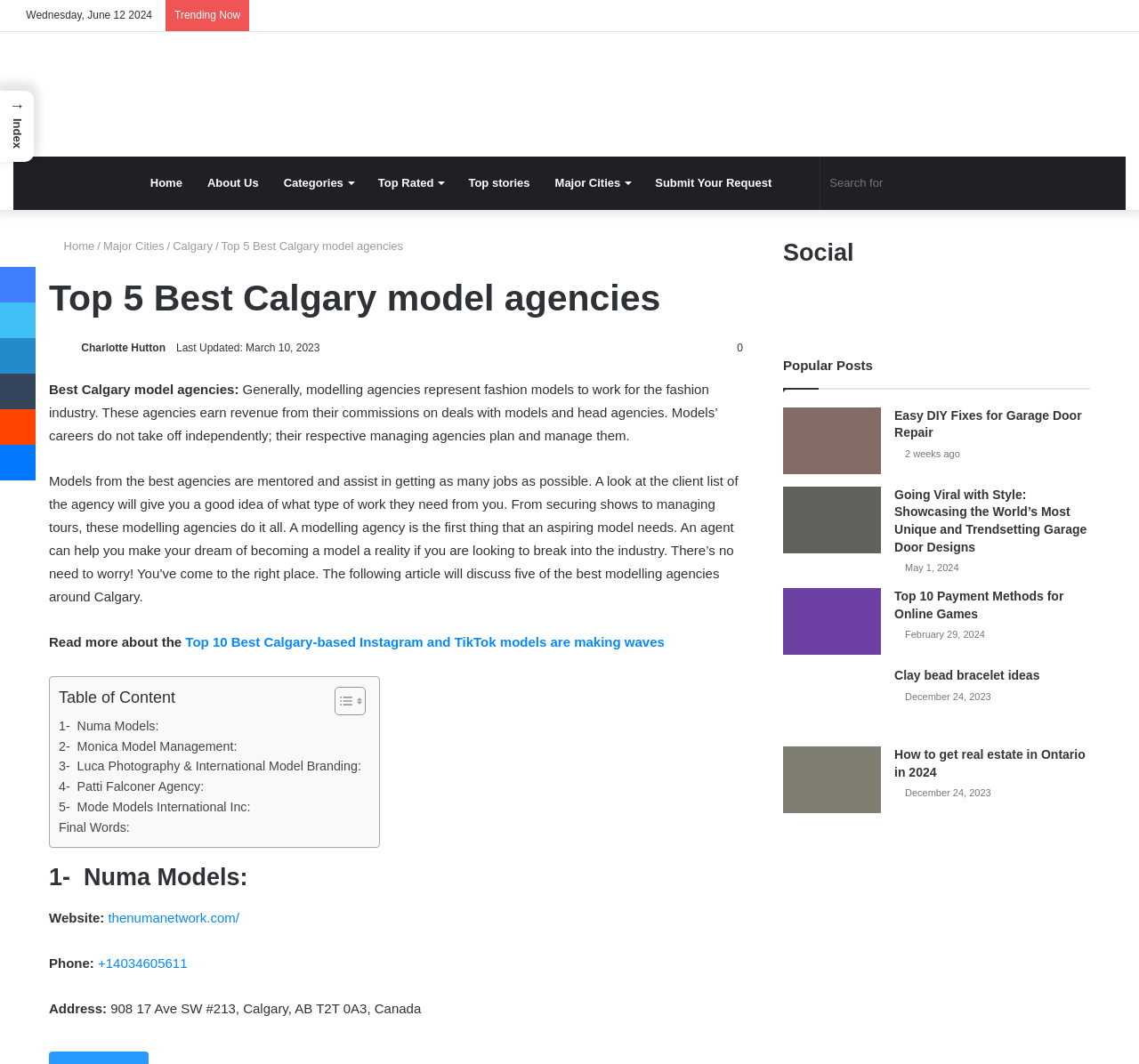Identify the bounding box coordinates for the region of the element that should be clicked to carry out the instruction: "Check out Popular Posts". The bounding box coordinates should be four float numbers between 0 and 1, i.e., [left, top, right, bottom].

[0.688, 0.336, 0.766, 0.35]